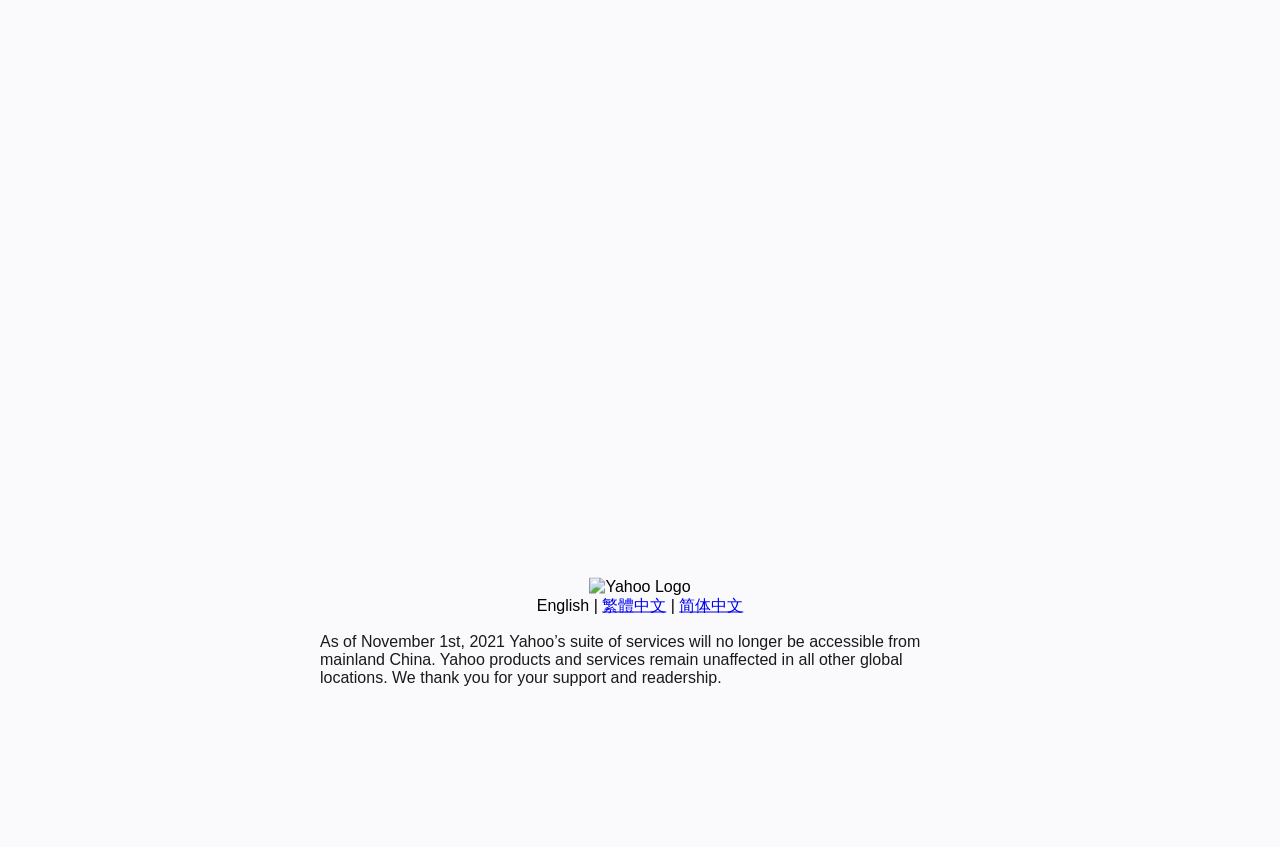Predict the bounding box for the UI component with the following description: "简体中文".

[0.531, 0.704, 0.581, 0.724]